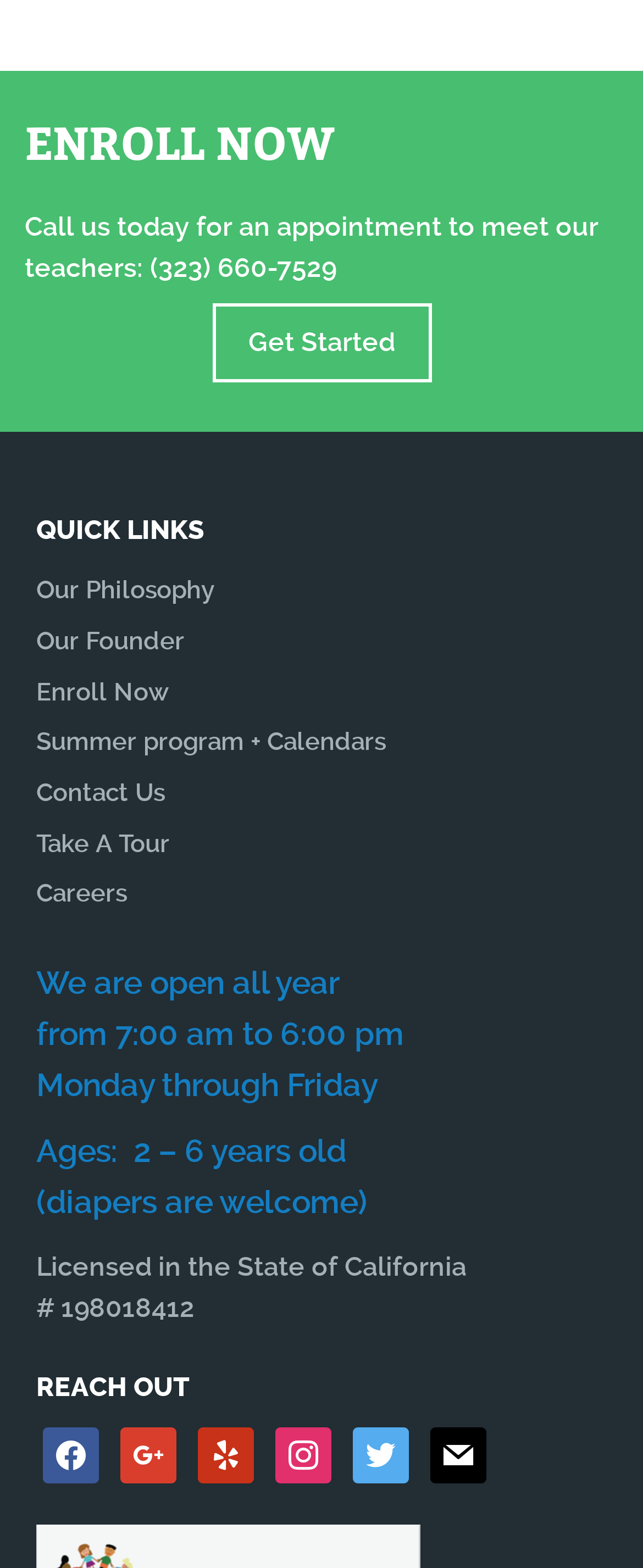Can you pinpoint the bounding box coordinates for the clickable element required for this instruction: "Contact Us"? The coordinates should be four float numbers between 0 and 1, i.e., [left, top, right, bottom].

[0.056, 0.496, 0.256, 0.515]